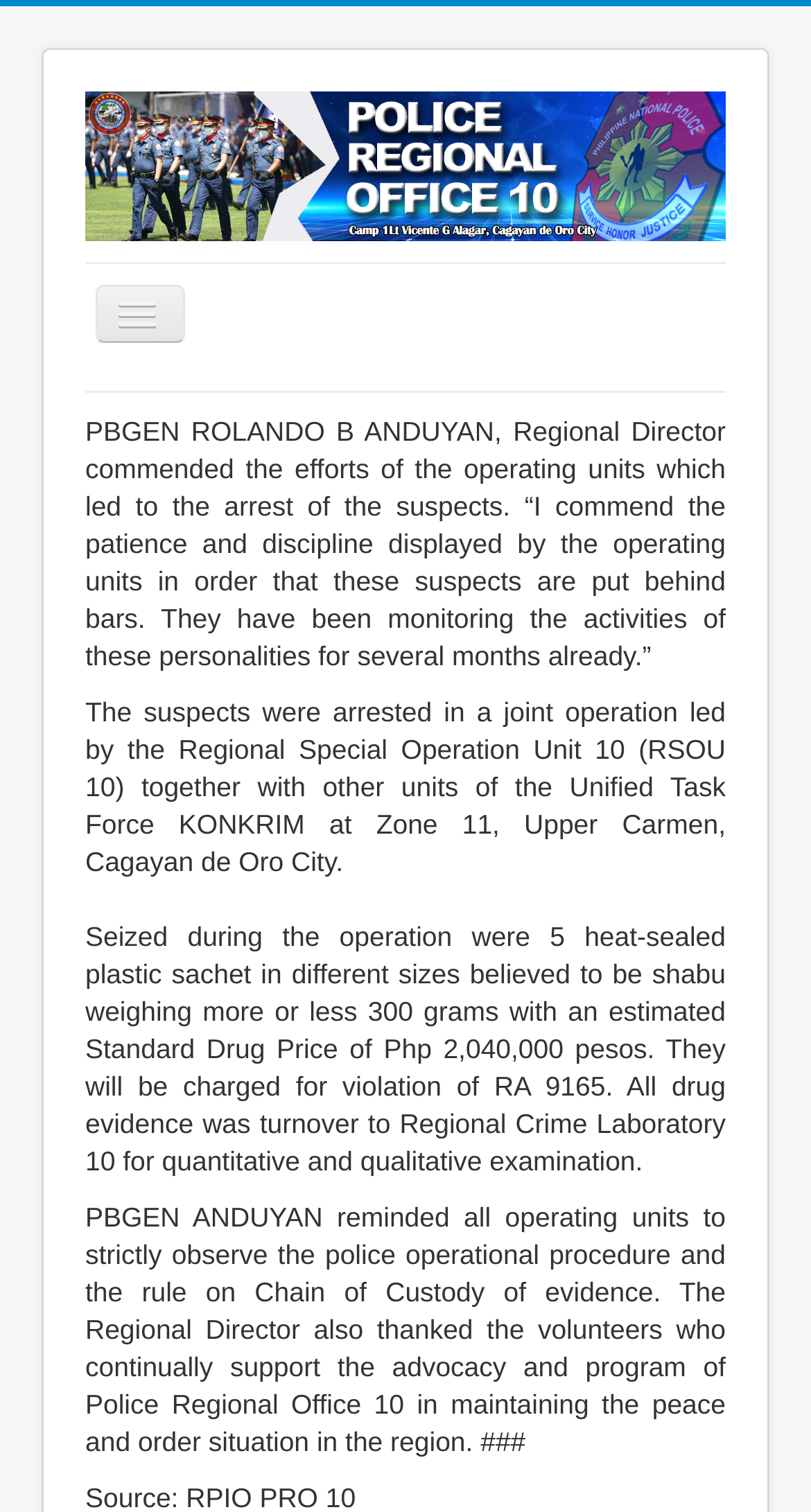Who commended the efforts of the operating units?
Could you give a comprehensive explanation in response to this question?

I found the answer by reading the StaticText element that mentions 'PBGEN ROLANDO B ANDUYAN, Regional Director commended the efforts of the operating units'.